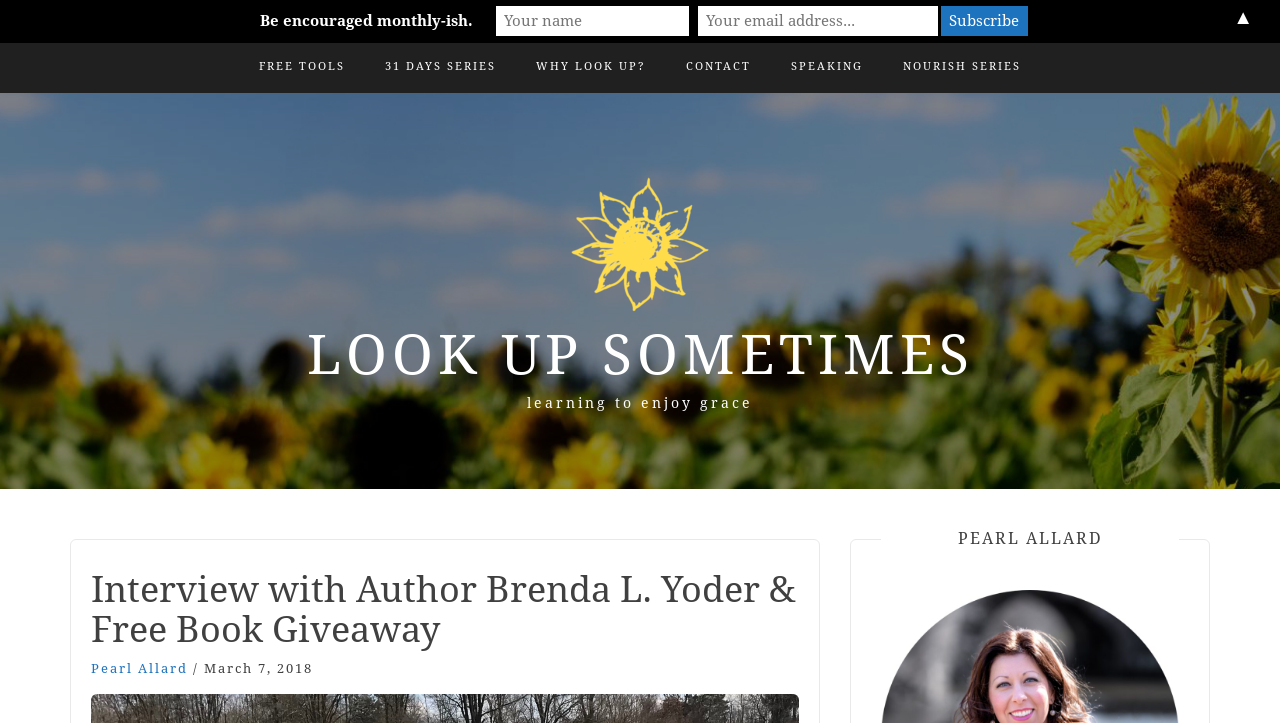Please locate and retrieve the main header text of the webpage.

Interview with Author Brenda L. Yoder & Free Book Giveaway